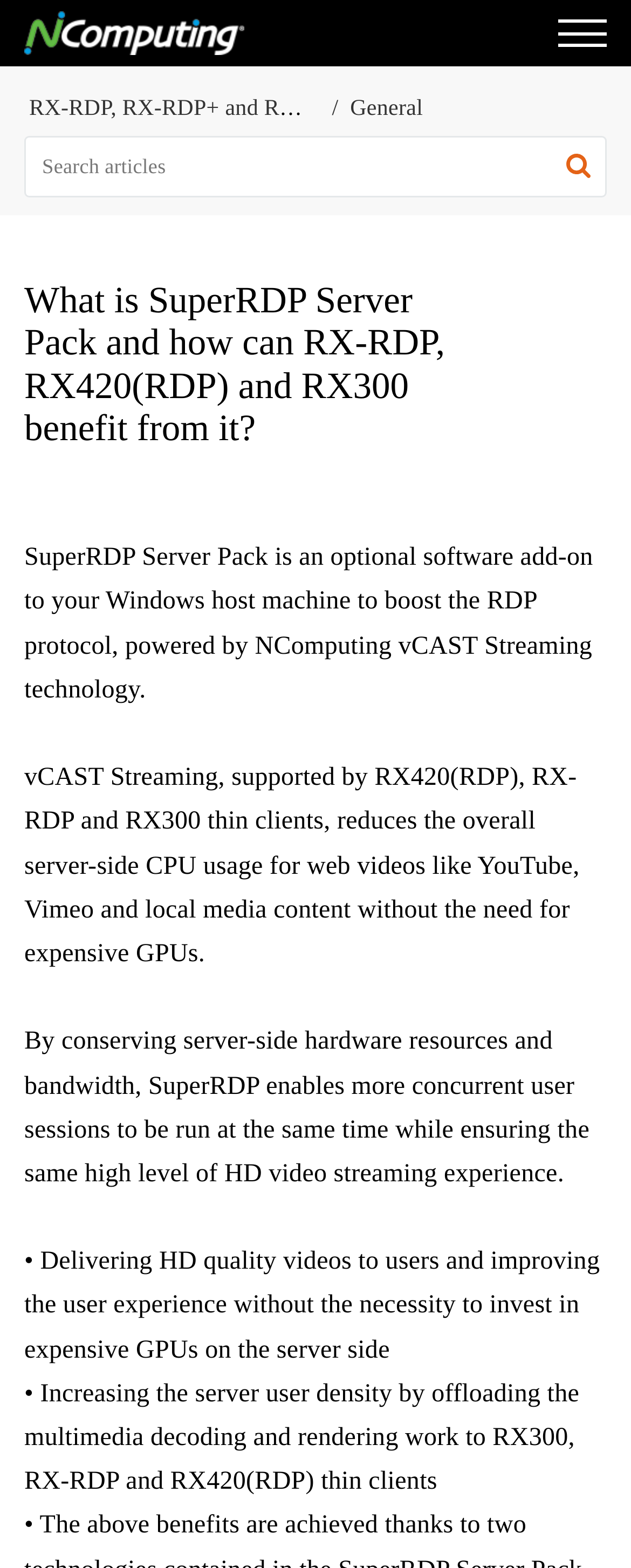Using the description: "placeholder="Search articles"", identify the bounding box of the corresponding UI element in the screenshot.

[0.038, 0.087, 0.962, 0.126]